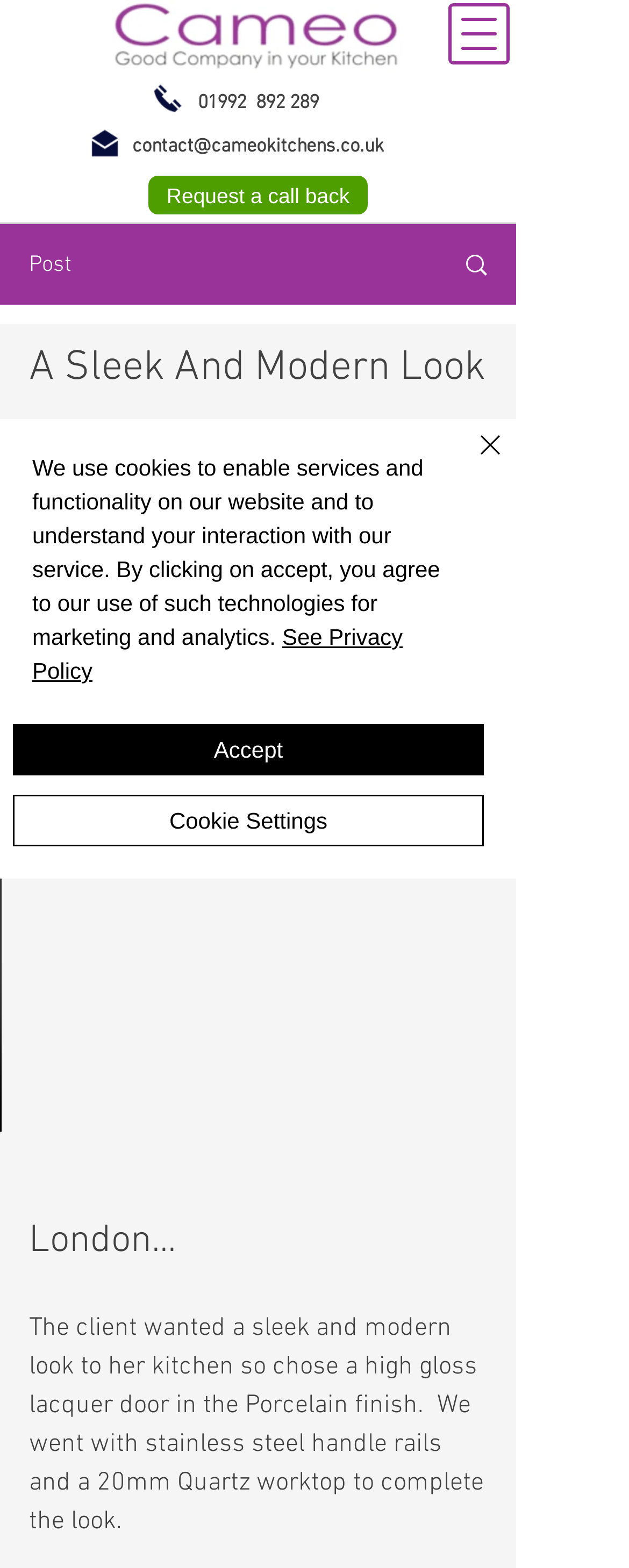What is the finish of the kitchen door mentioned in the text?
Look at the screenshot and give a one-word or phrase answer.

Porcelain